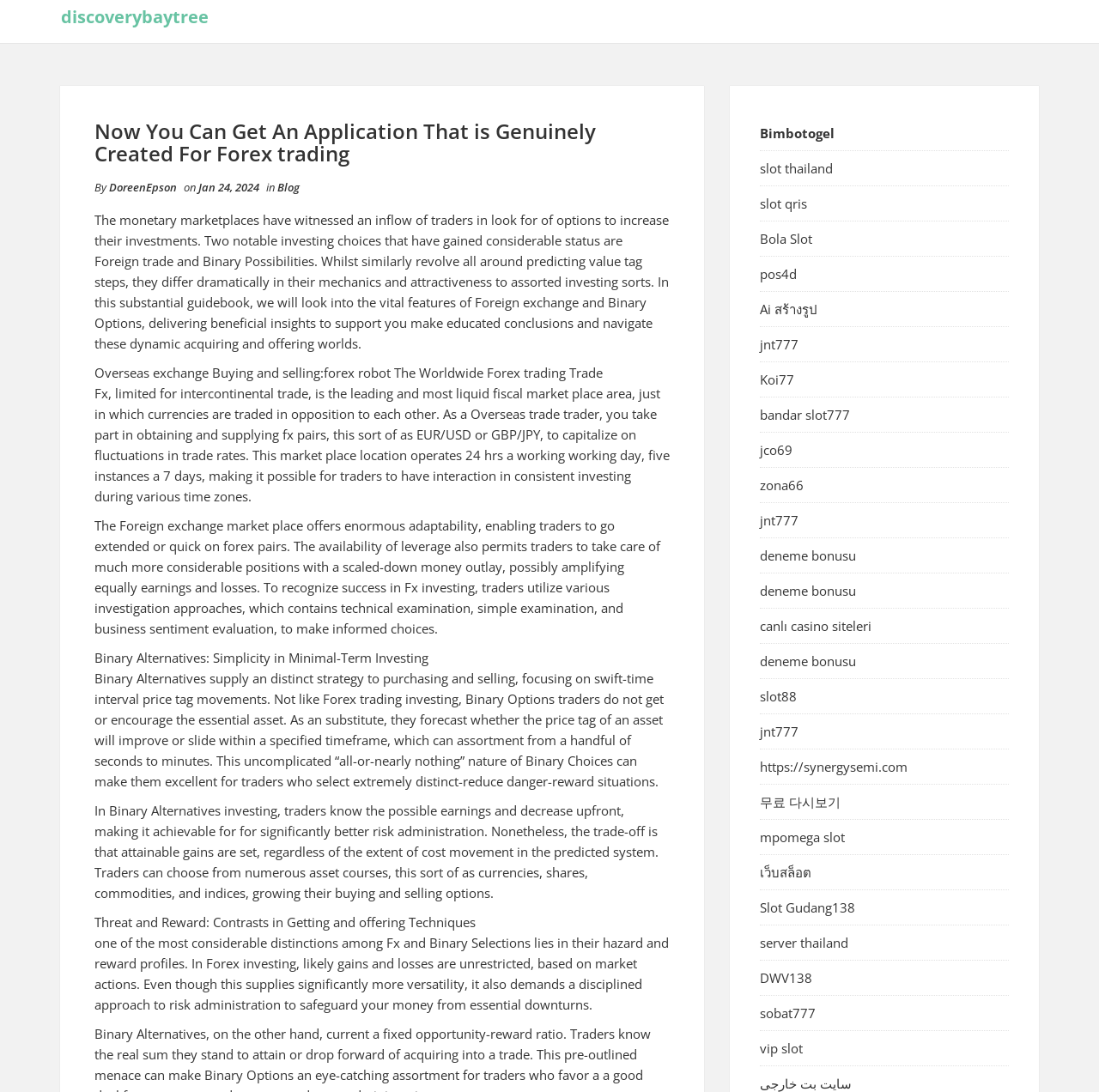Please identify the bounding box coordinates of the clickable element to fulfill the following instruction: "Check out the link to slot thailand". The coordinates should be four float numbers between 0 and 1, i.e., [left, top, right, bottom].

[0.691, 0.146, 0.758, 0.162]